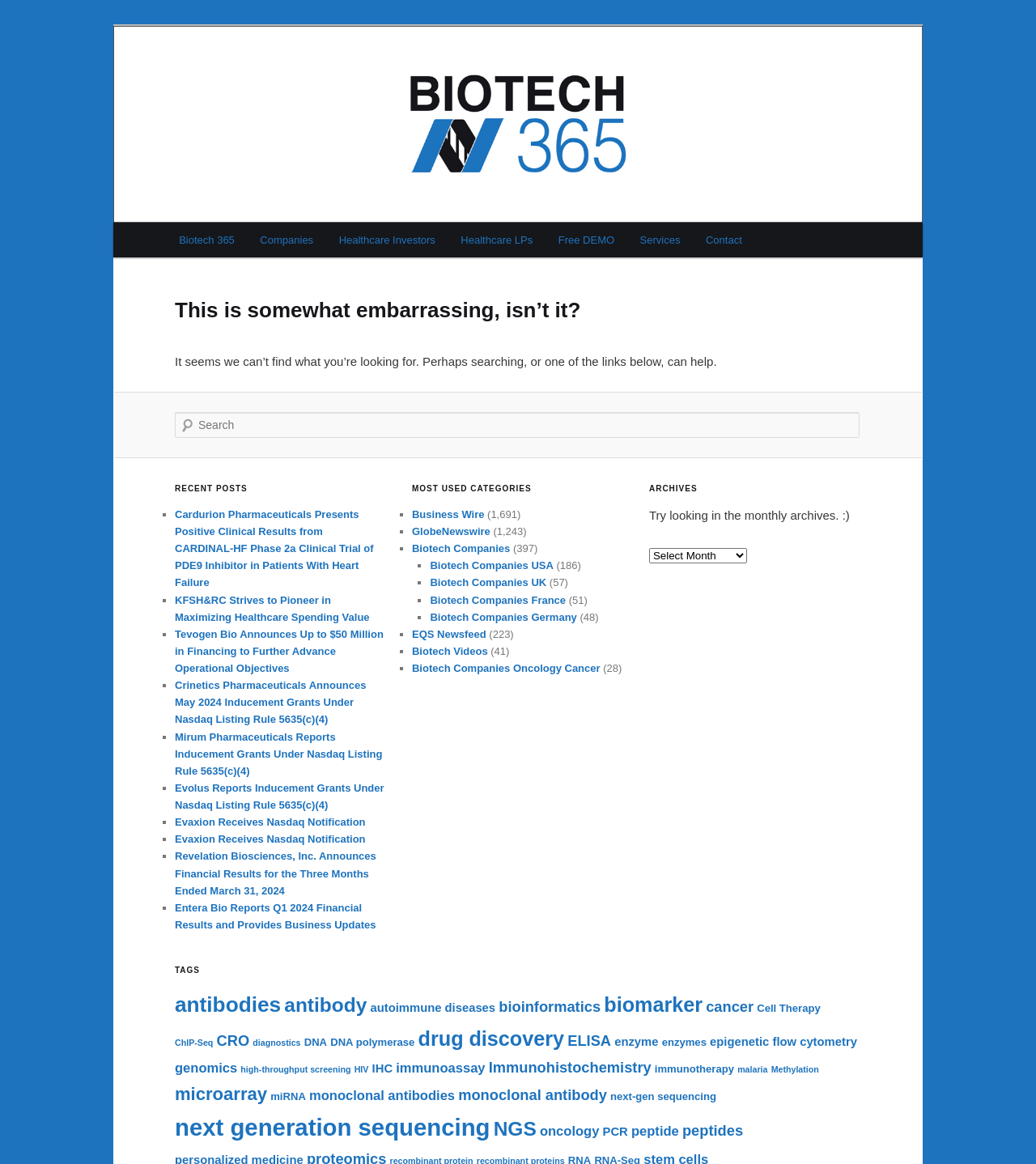How many recent posts are listed?
Offer a detailed and exhaustive answer to the question.

The recent posts are listed under the heading 'RECENT POSTS' and there are 8 list items, each with a link to a post, and a list marker '■'.